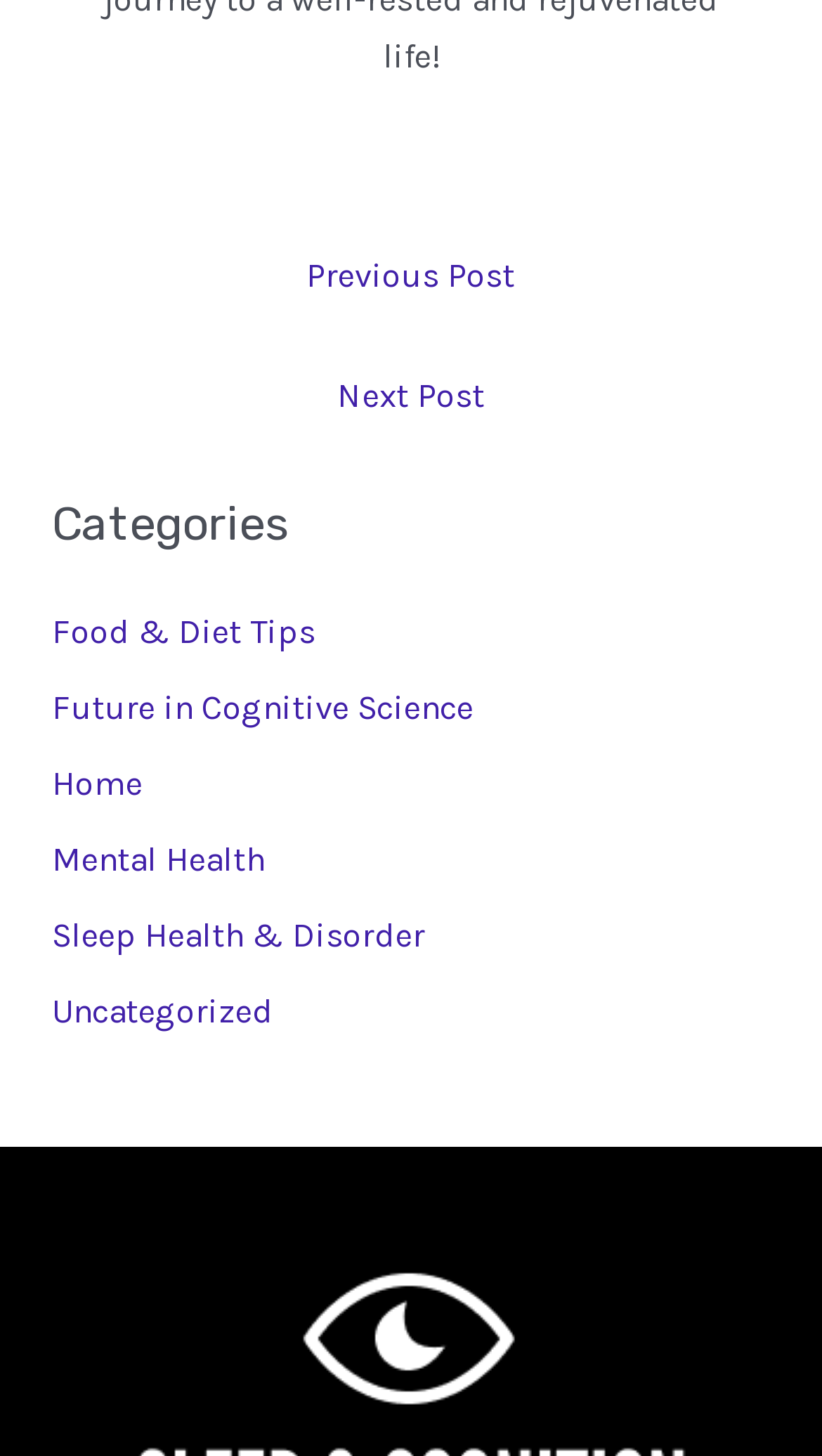Locate the bounding box coordinates of the element I should click to achieve the following instruction: "explore mental health".

[0.063, 0.576, 0.322, 0.603]